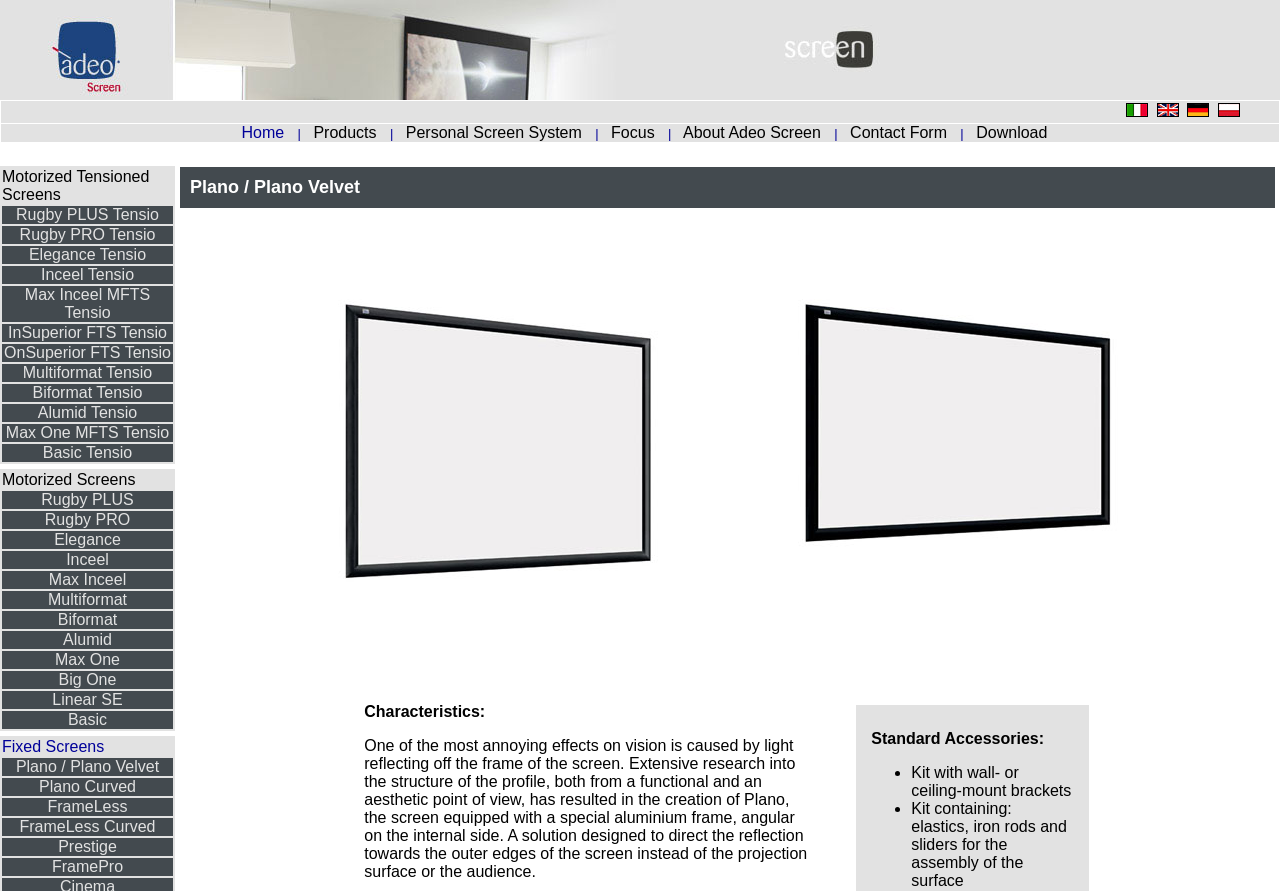Locate the bounding box coordinates of the element to click to perform the following action: 'Go to Personal Screen System'. The coordinates should be given as four float values between 0 and 1, in the form of [left, top, right, bottom].

[0.317, 0.139, 0.458, 0.158]